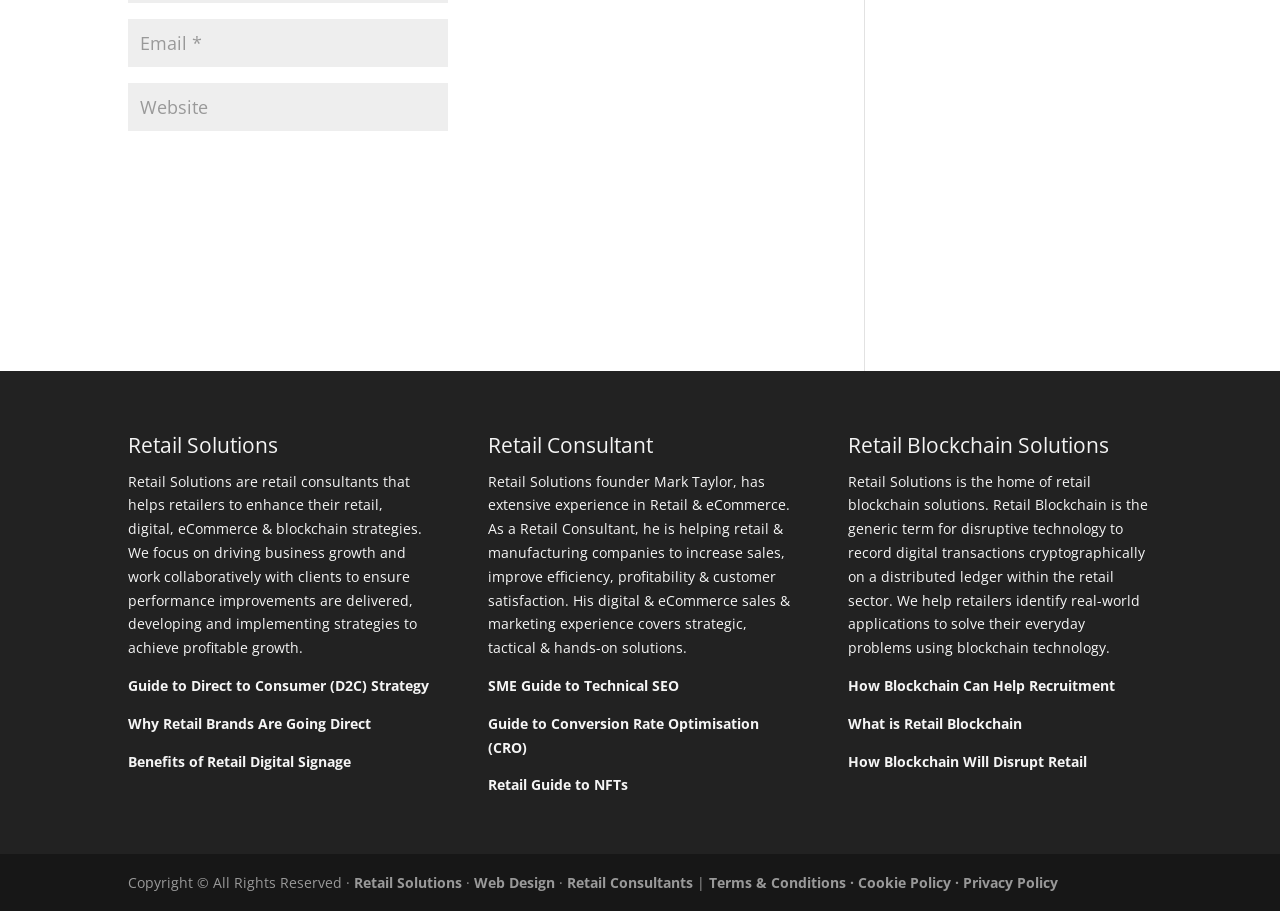Please determine the bounding box coordinates of the element's region to click for the following instruction: "Enter email address".

[0.1, 0.021, 0.35, 0.073]